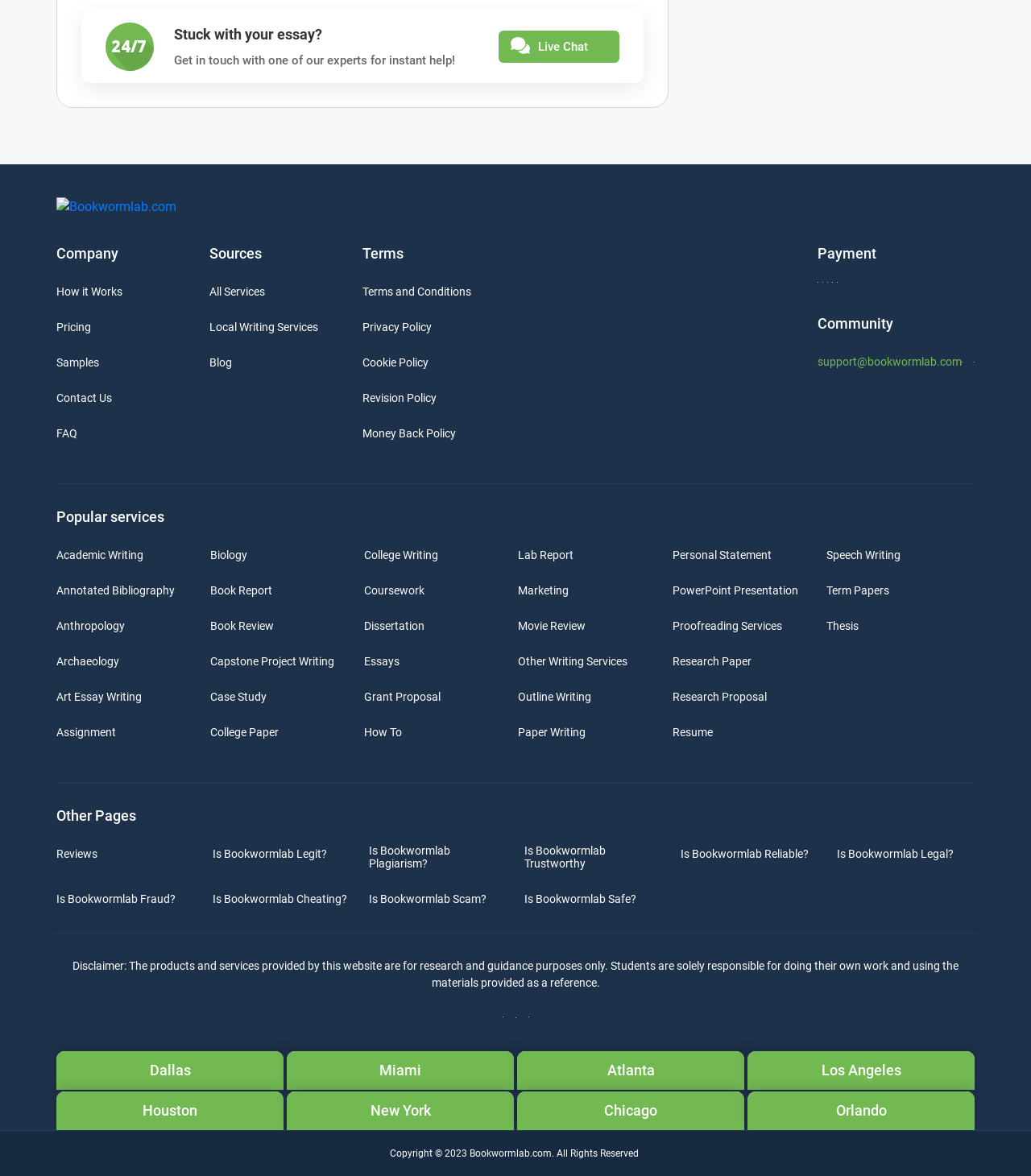Bounding box coordinates must be specified in the format (top-left x, top-left y, bottom-right x, bottom-right y). All values should be floating point numbers between 0 and 1. What are the bounding box coordinates of the UI element described as: Book Report

[0.204, 0.496, 0.264, 0.507]